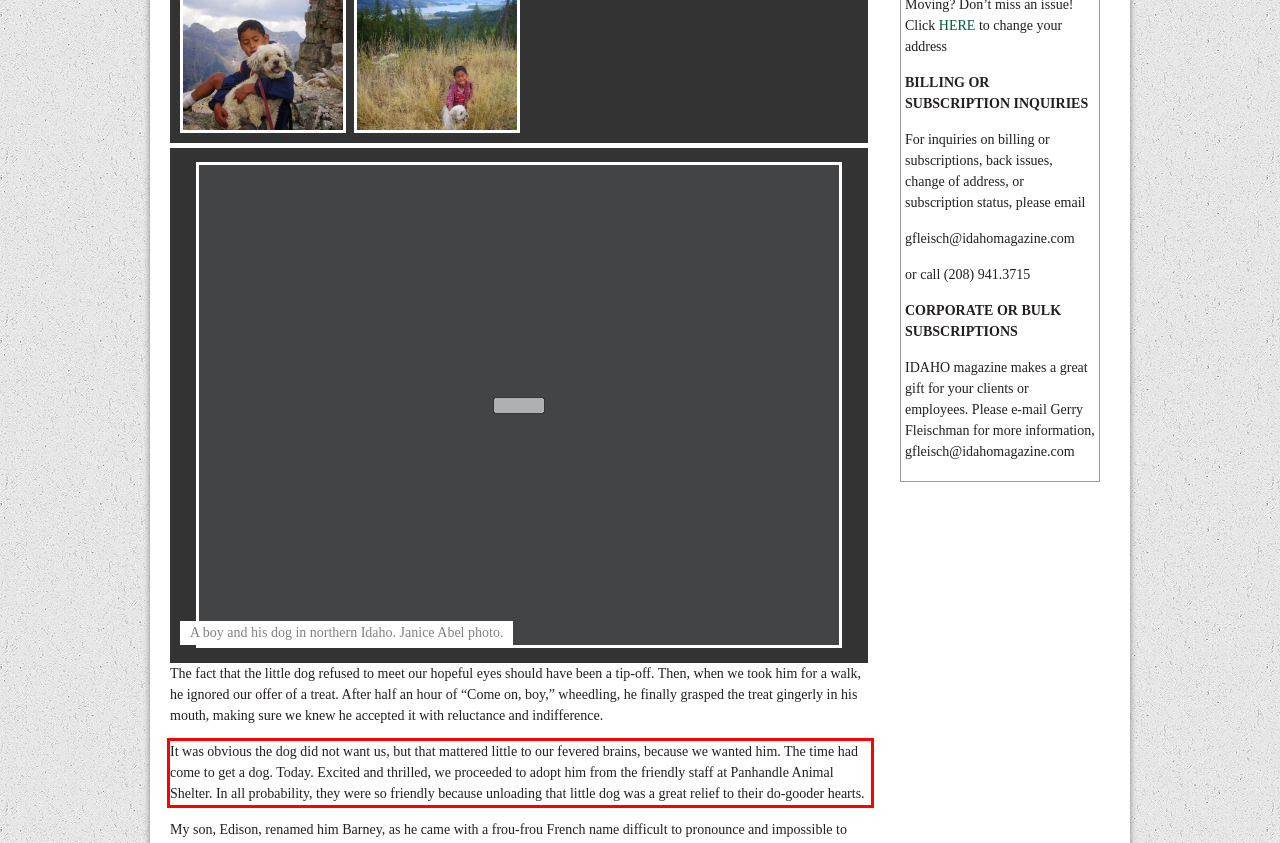Analyze the screenshot of the webpage that features a red bounding box and recognize the text content enclosed within this red bounding box.

It was obvious the dog did not want us, but that mattered little to our fevered brains, because we wanted him. The time had come to get a dog. Today. Excited and thrilled, we proceeded to adopt him from the friendly staff at Panhandle Animal Shelter. In all probability, they were so friendly because unloading that little dog was a great relief to their do-gooder hearts.